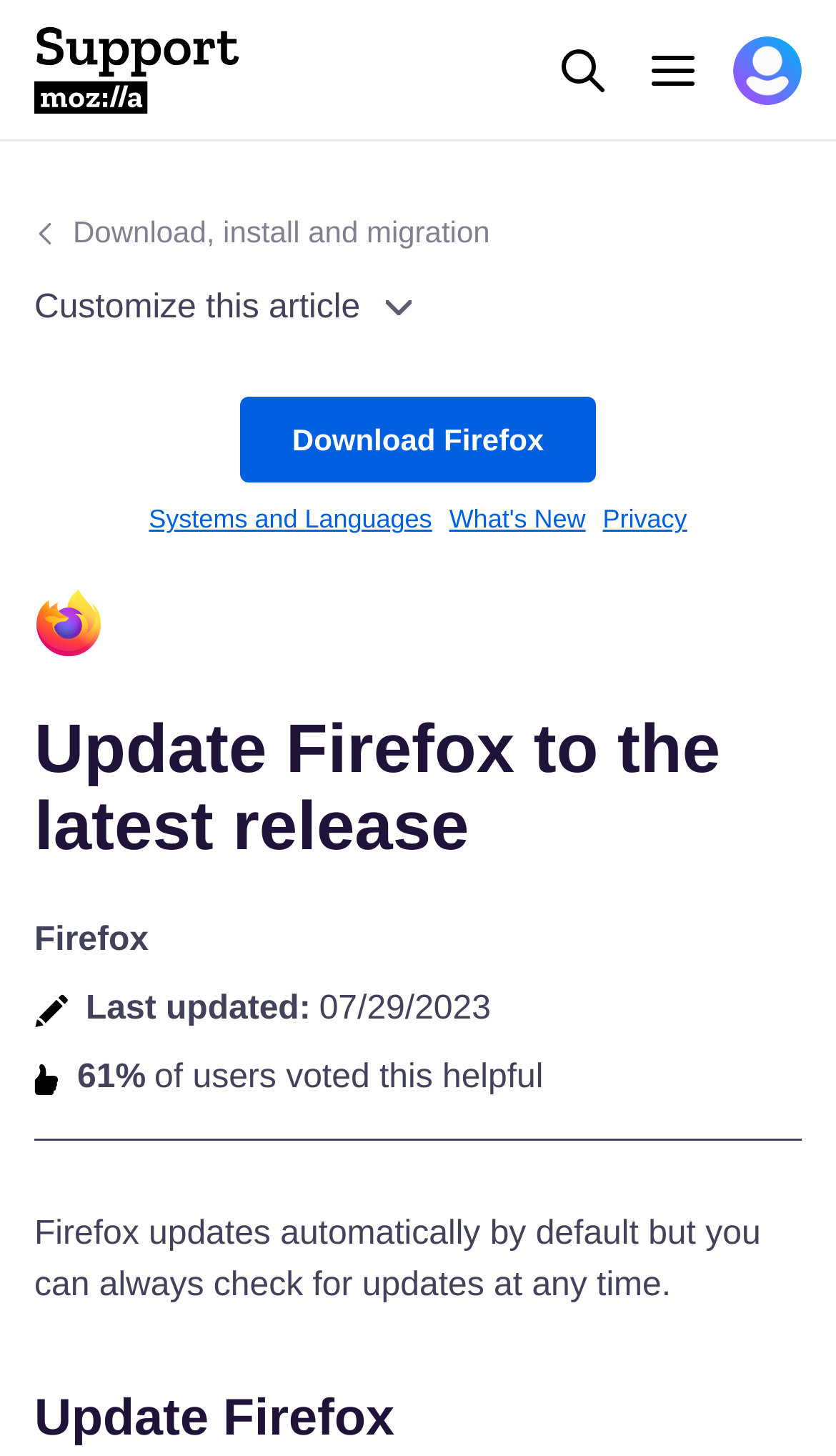Determine the bounding box coordinates for the clickable element required to fulfill the instruction: "Read episode 45". Provide the coordinates as four float numbers between 0 and 1, i.e., [left, top, right, bottom].

None